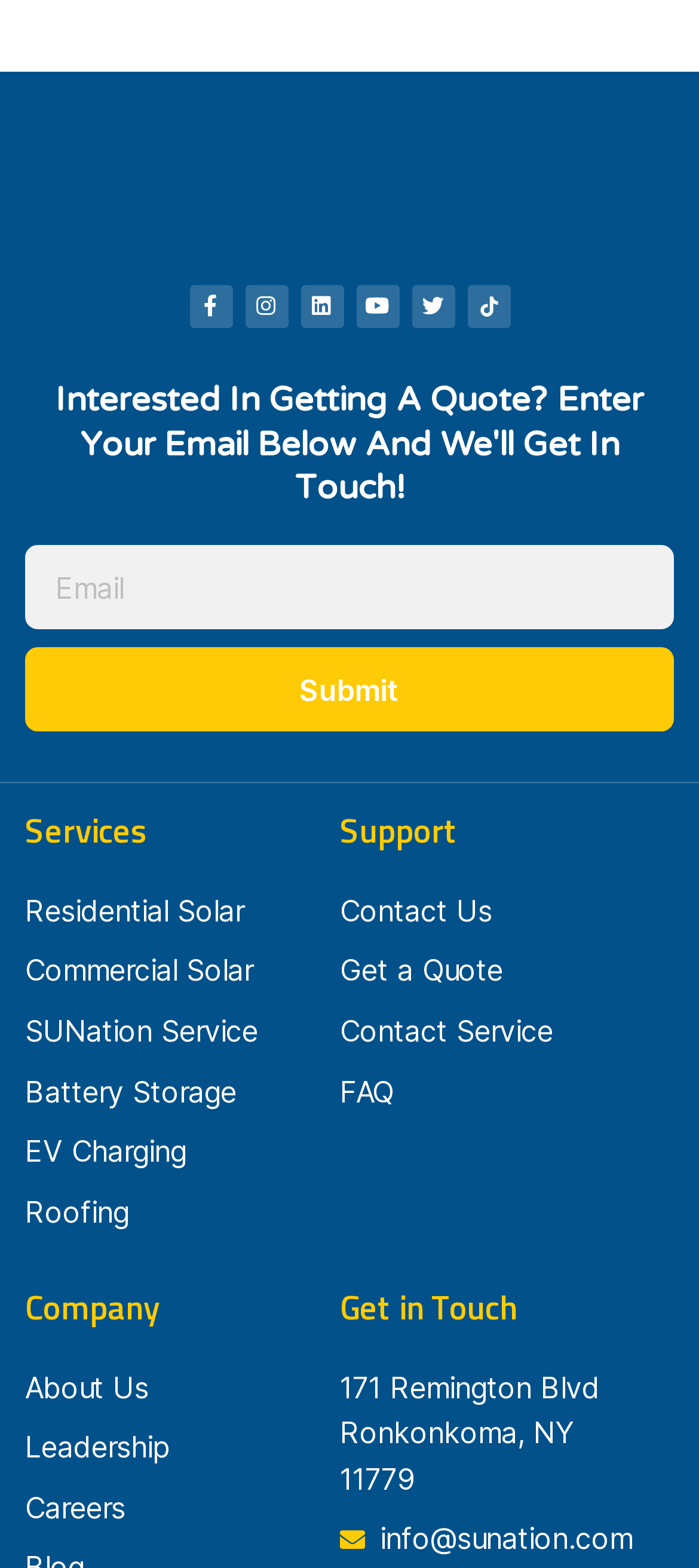What is the company's address?
Please provide an in-depth and detailed response to the question.

I found the company's address by looking at the 'Get in Touch' section, where I saw two lines of text: '171 Remington Blvd' and 'Ronkonkoma, NY 11779'.